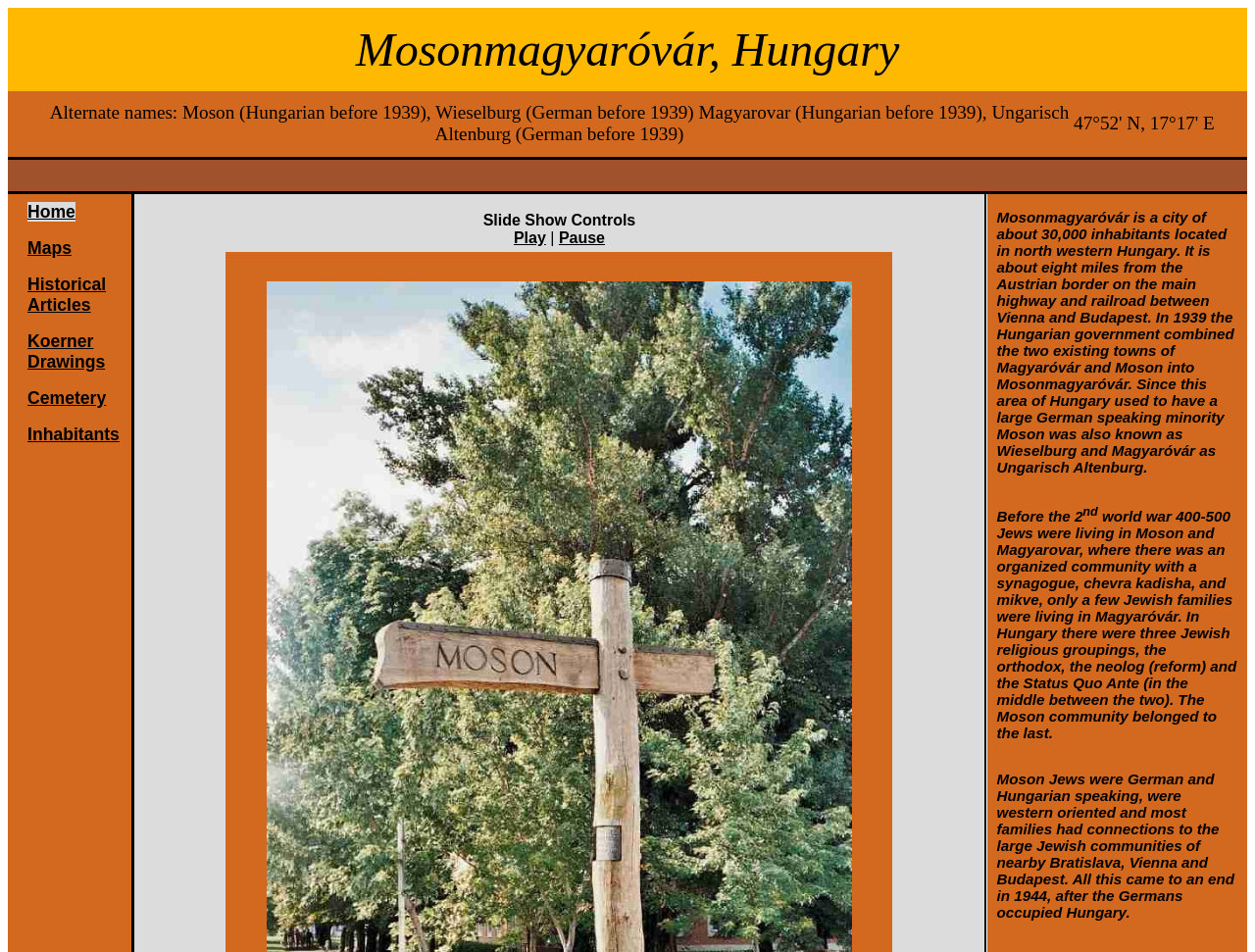Determine the bounding box coordinates of the UI element described below. Use the format (top-left x, top-left y, bottom-right x, bottom-right y) with floating point numbers between 0 and 1: Play

[0.409, 0.241, 0.435, 0.258]